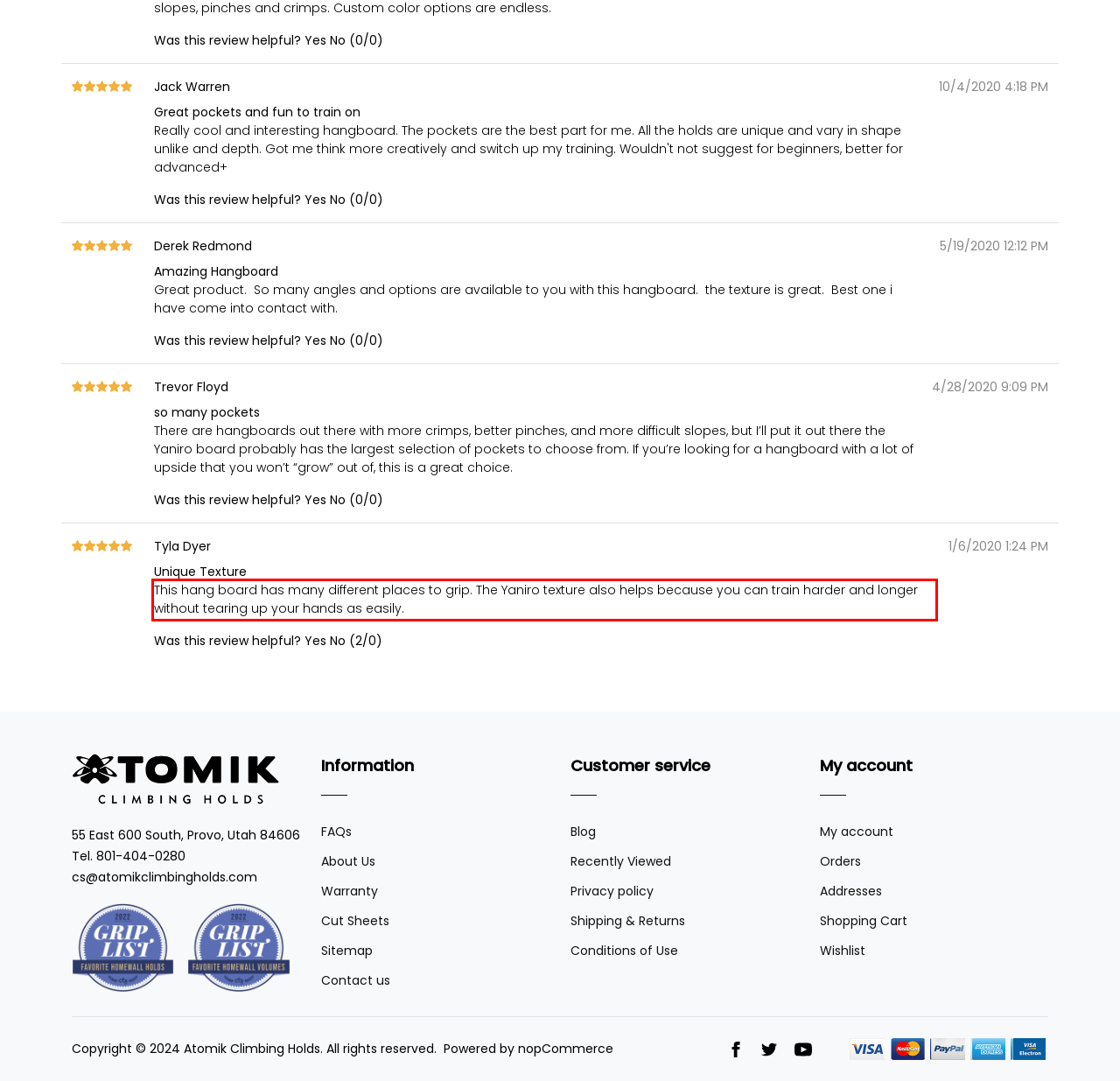Given a screenshot of a webpage with a red bounding box, please identify and retrieve the text inside the red rectangle.

This hang board has many different places to grip. The Yaniro texture also helps because you can train harder and longer without tearing up your hands as easily.